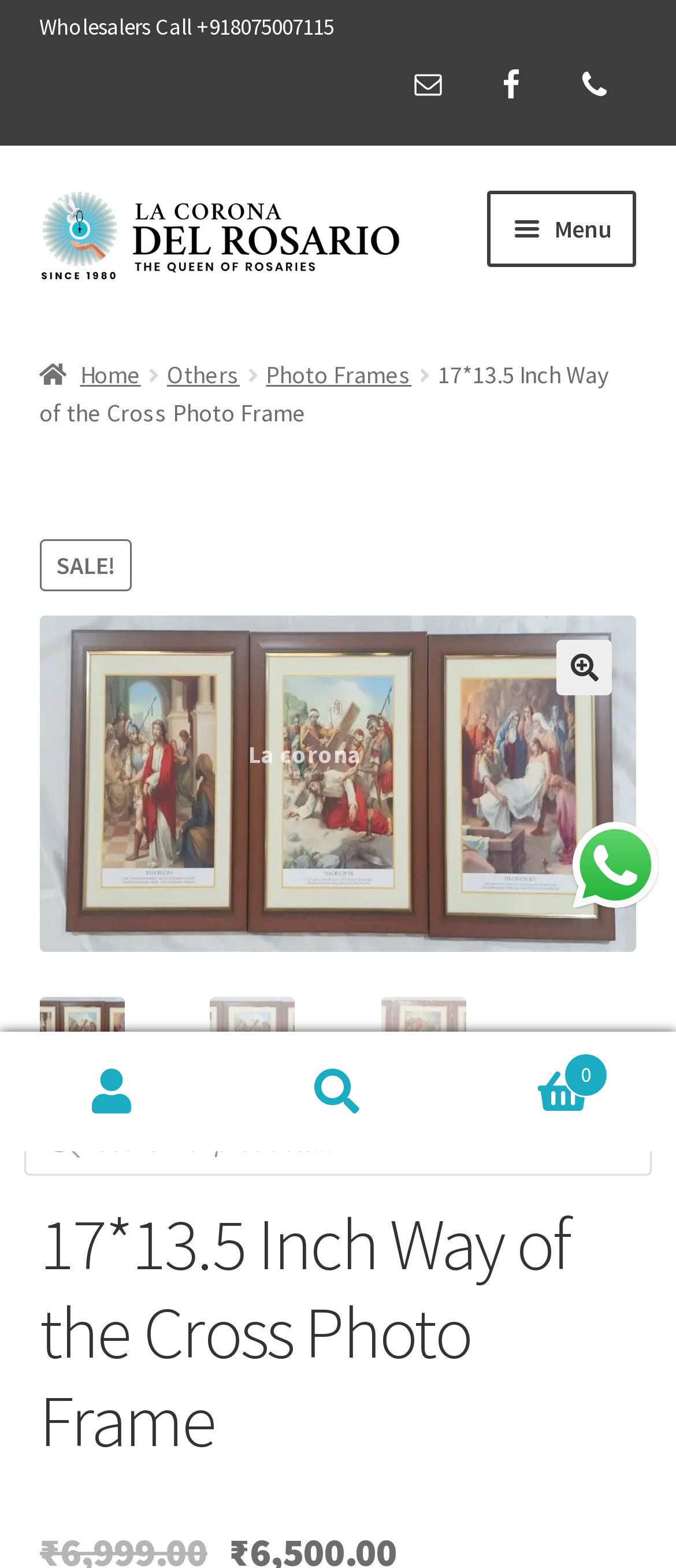Please specify the bounding box coordinates of the area that should be clicked to accomplish the following instruction: "Search for products". The coordinates should consist of four float numbers between 0 and 1, i.e., [left, top, right, bottom].

[0.036, 0.705, 0.964, 0.75]